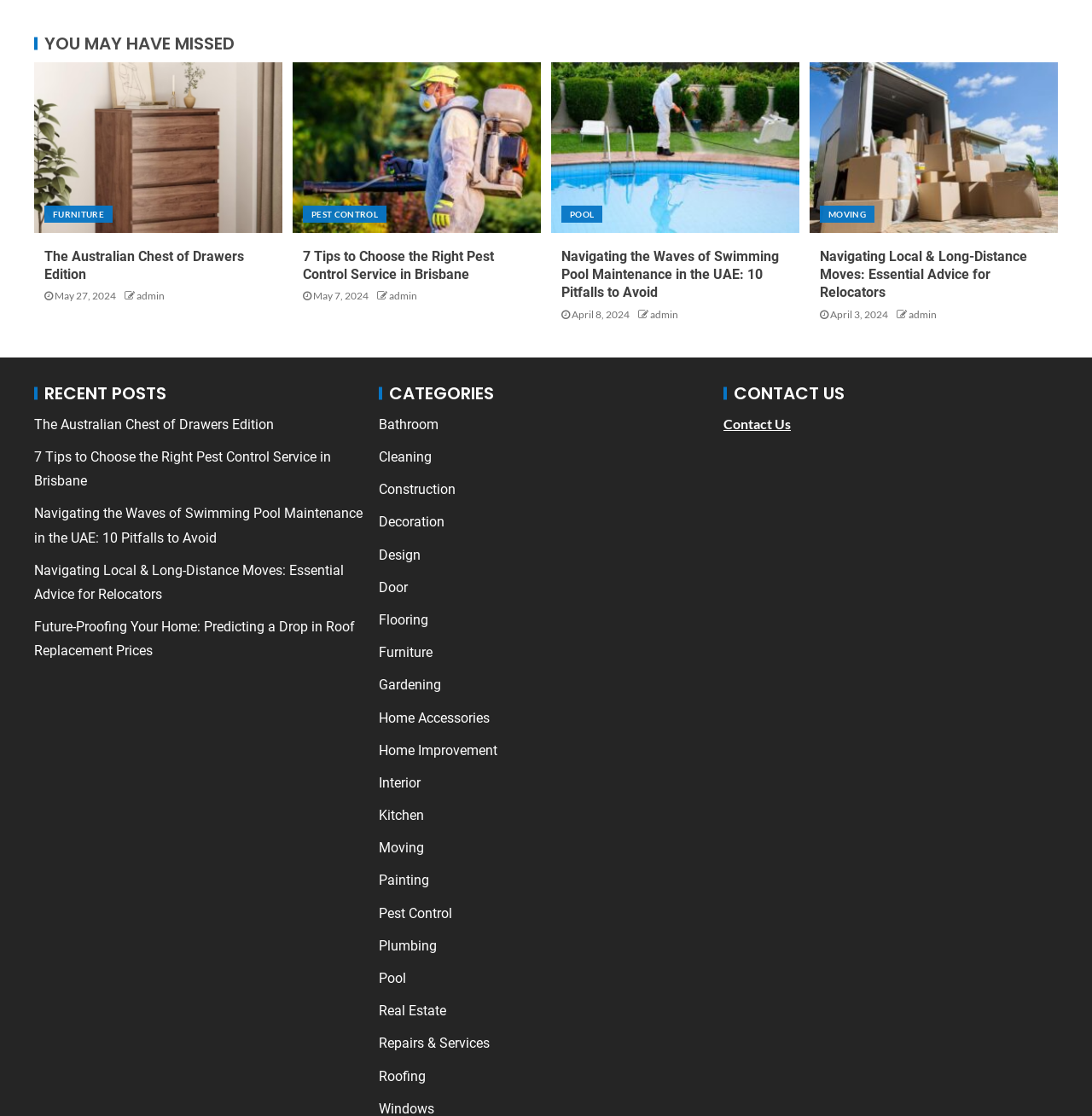Based on the provided description, "Moving", find the bounding box of the corresponding UI element in the screenshot.

[0.347, 0.752, 0.388, 0.767]